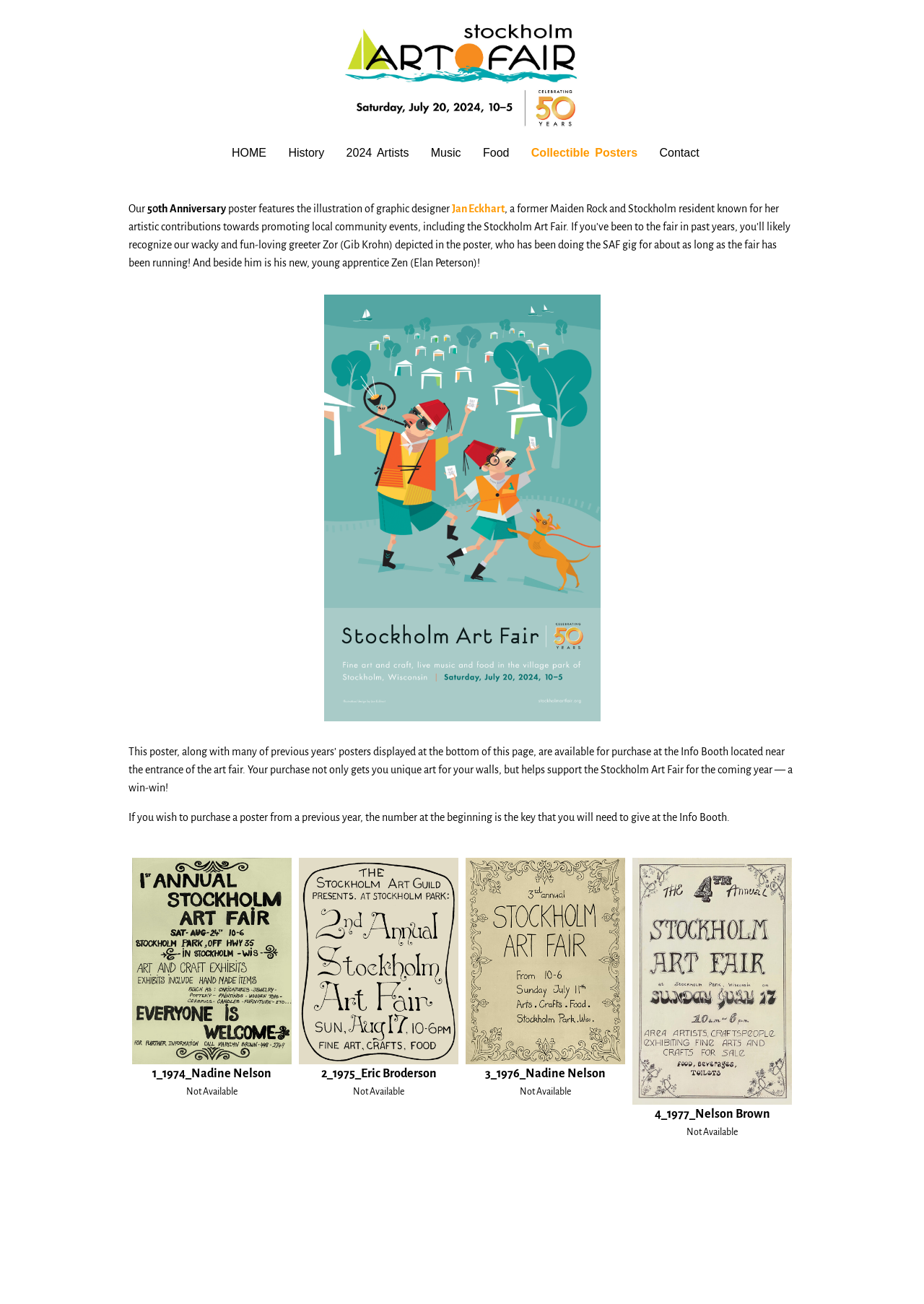Locate the coordinates of the bounding box for the clickable region that fulfills this instruction: "Click the HOME link".

[0.241, 0.108, 0.303, 0.127]